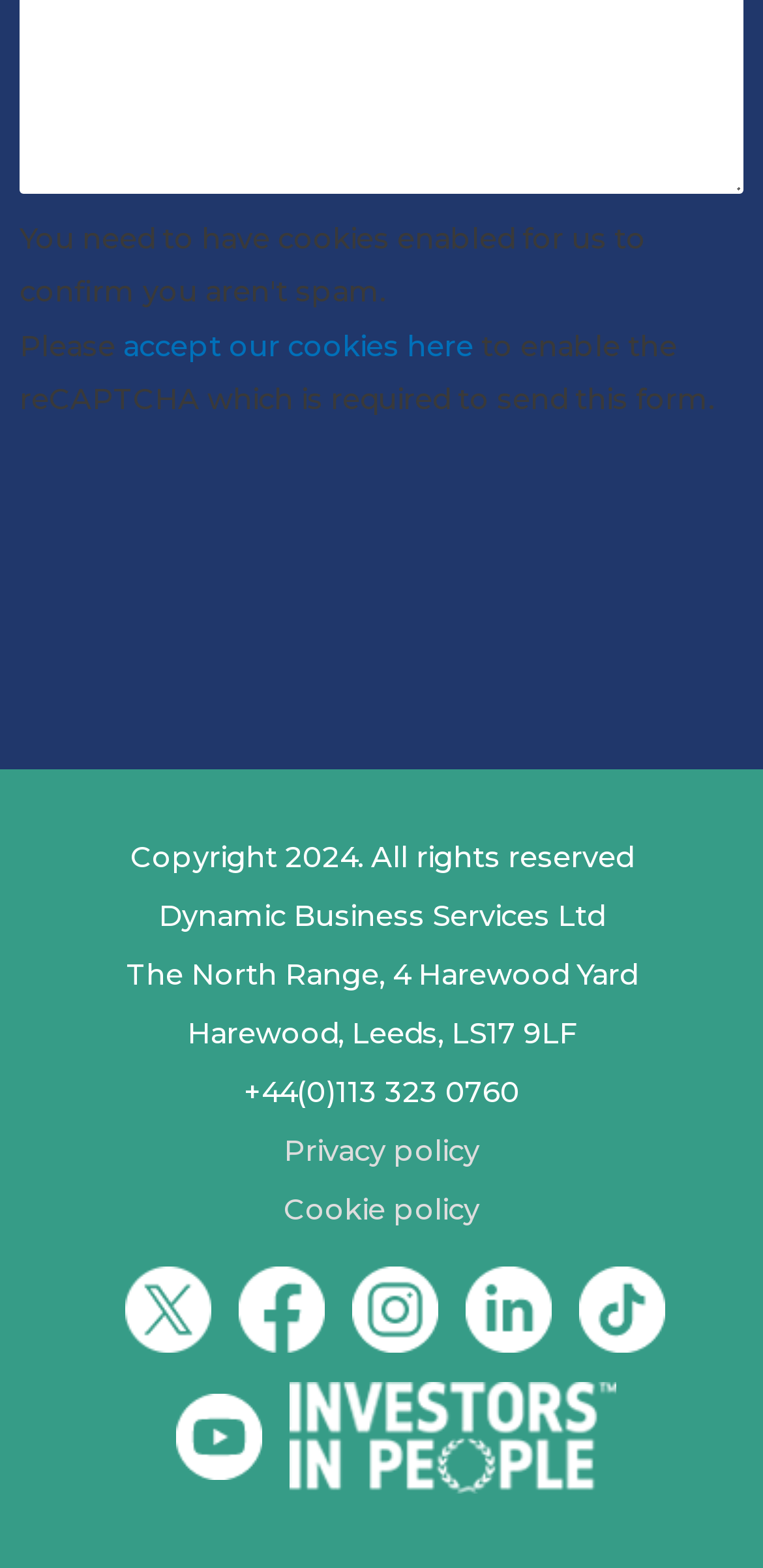Locate the bounding box coordinates of the UI element described by: "accept our cookies here". The bounding box coordinates should consist of four float numbers between 0 and 1, i.e., [left, top, right, bottom].

[0.162, 0.209, 0.621, 0.232]